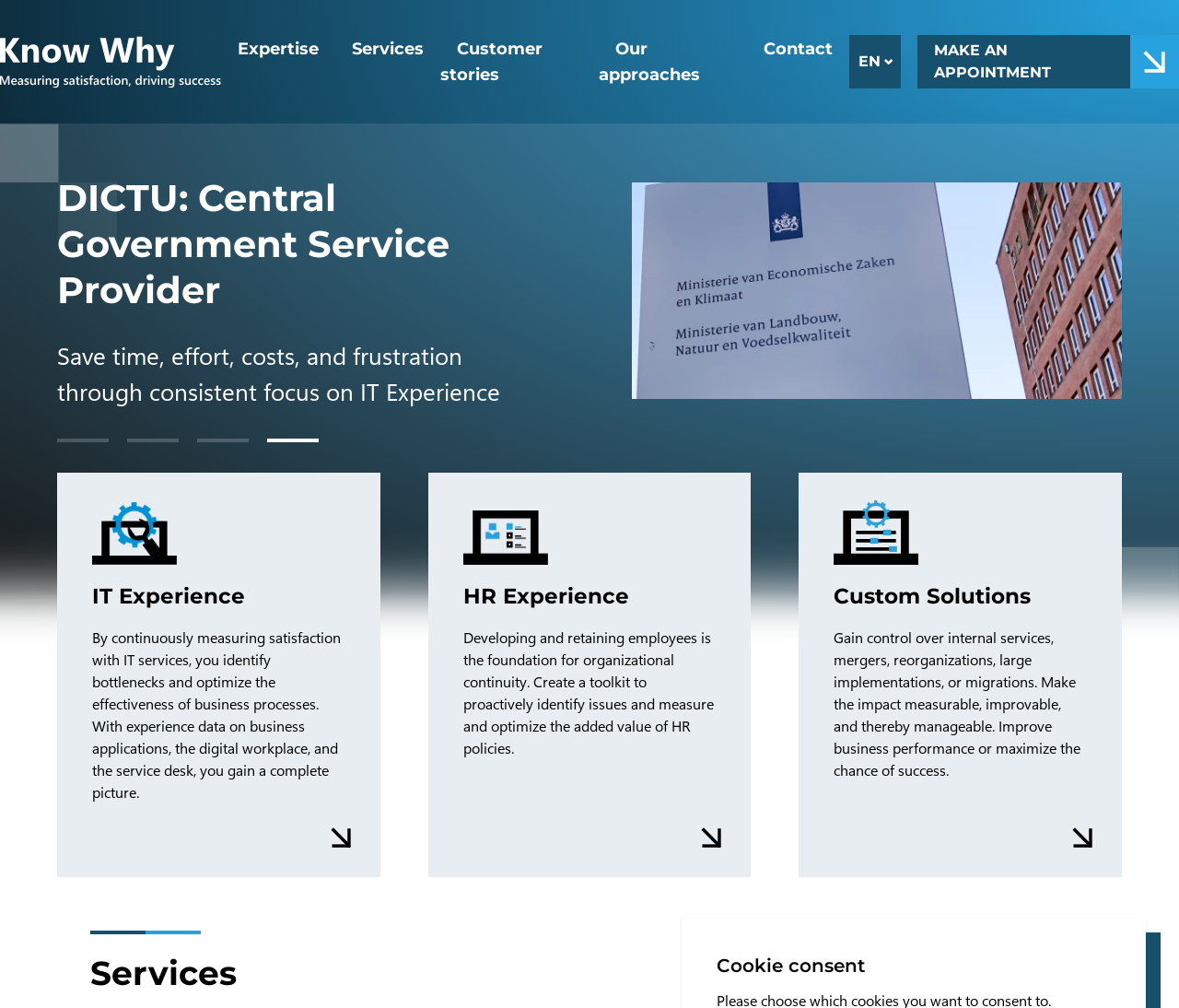Highlight the bounding box of the UI element that corresponds to this description: "parent_node: Expertise".

[0.0, 0.022, 0.188, 0.1]